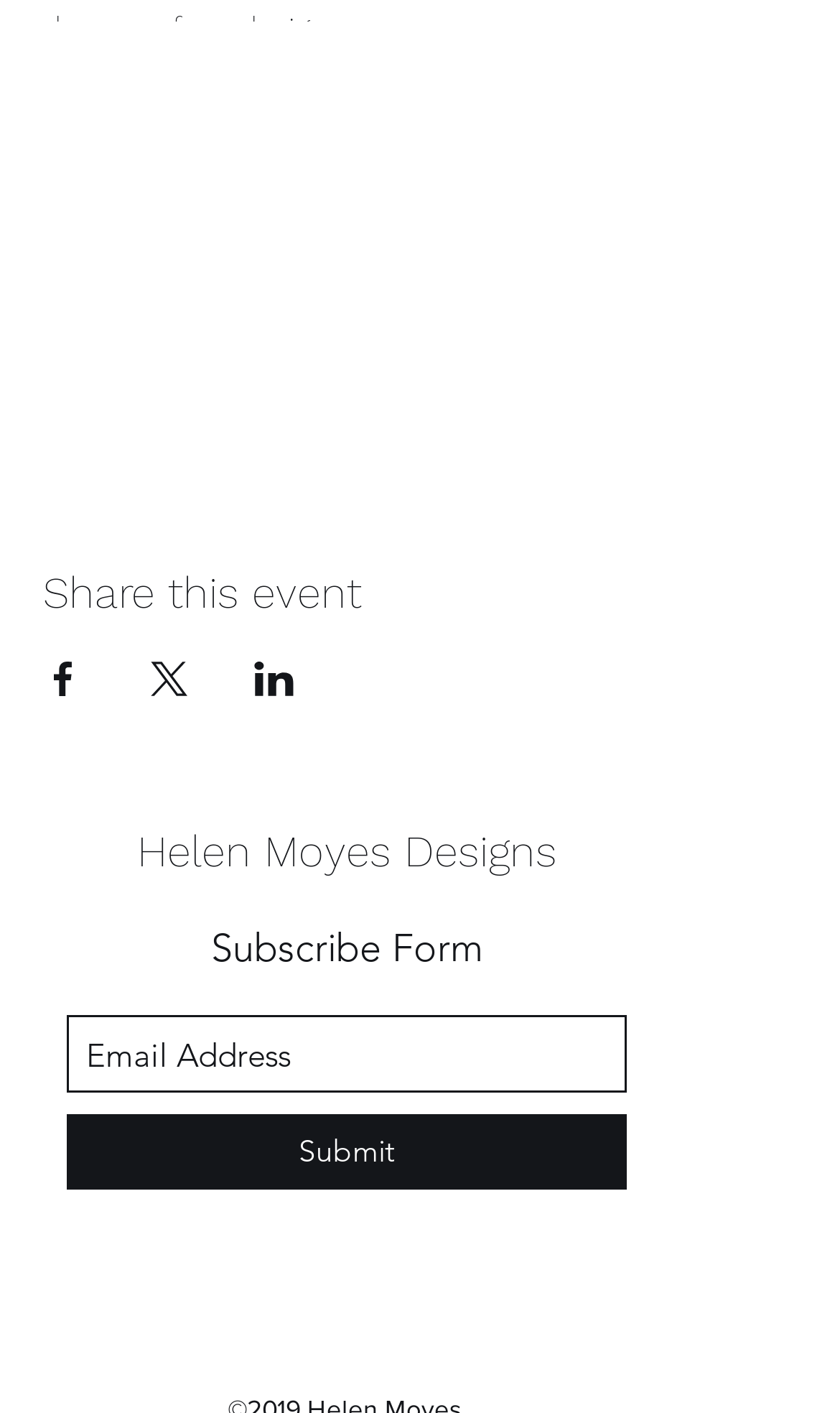What is required to participate in the design session?
Please elaborate on the answer to the question with detailed information.

According to the text, 'You need to already have basic sewing machine skills (contact us if you need help with this prior to this session)...', it is required to have basic sewing machine skills to participate in the design session.